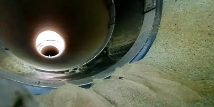Generate a descriptive account of all visible items and actions in the image.

The image showcases a close-up view inside a large underground pipe, highlighting the installation process of a rubber seal held in place by multiple retaining bands. The perspective captures the smooth and cylindrical interior of the pipe, with visible sand and debris that have settled at the bottom, indicating a recent maintenance activity. The light in the distance at the end of the pipe suggests that the pipe leads out to an opening, possibly facilitating stormwater management. This careful installation is part of a trenchless repair solution to rehabilitate structurally sound pipes without extensive excavation, ensuring they can function properly within their intended stormwater system.